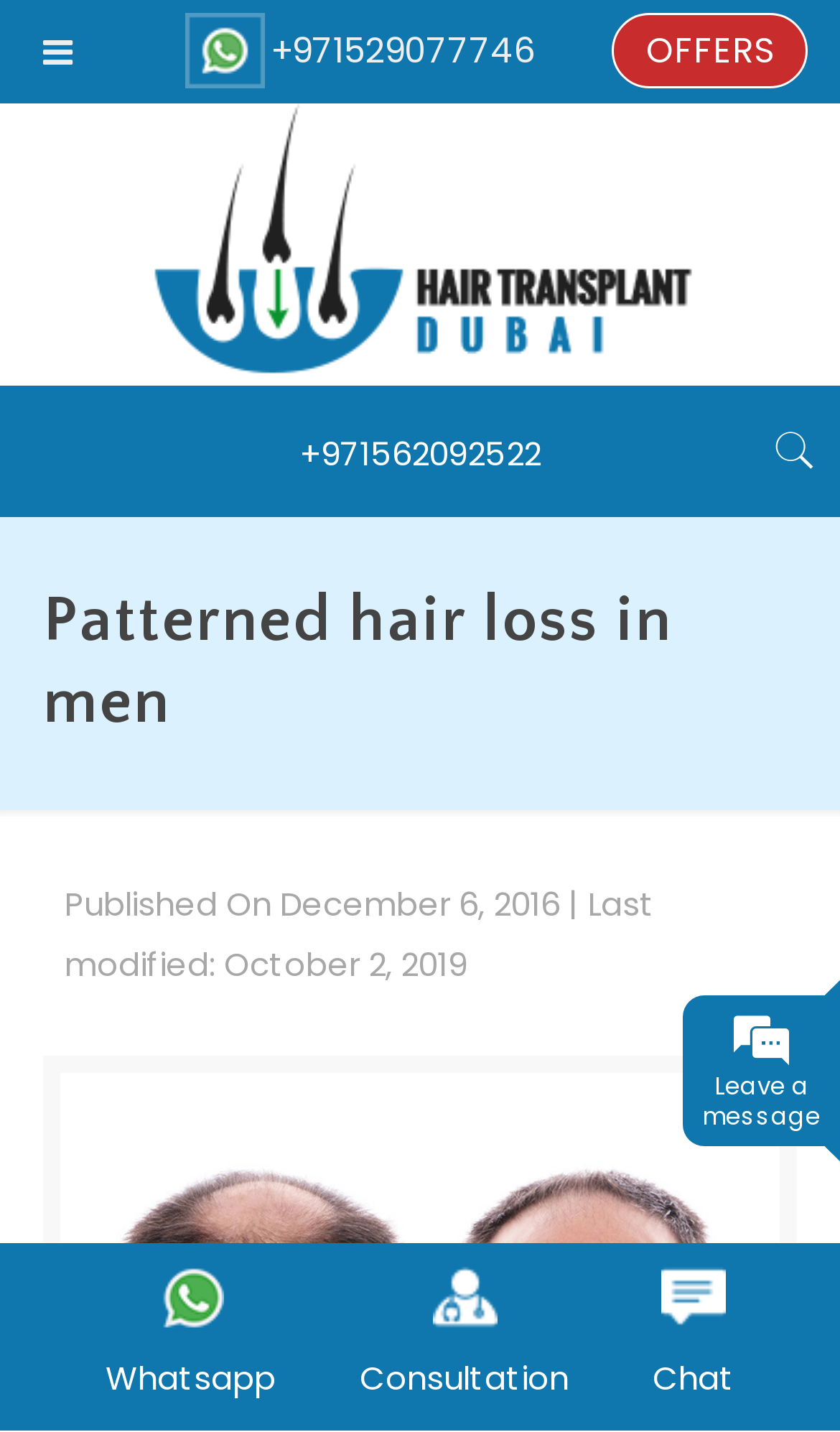Find the bounding box coordinates for the area that should be clicked to accomplish the instruction: "Open whatsapp chat".

[0.126, 0.883, 0.328, 0.984]